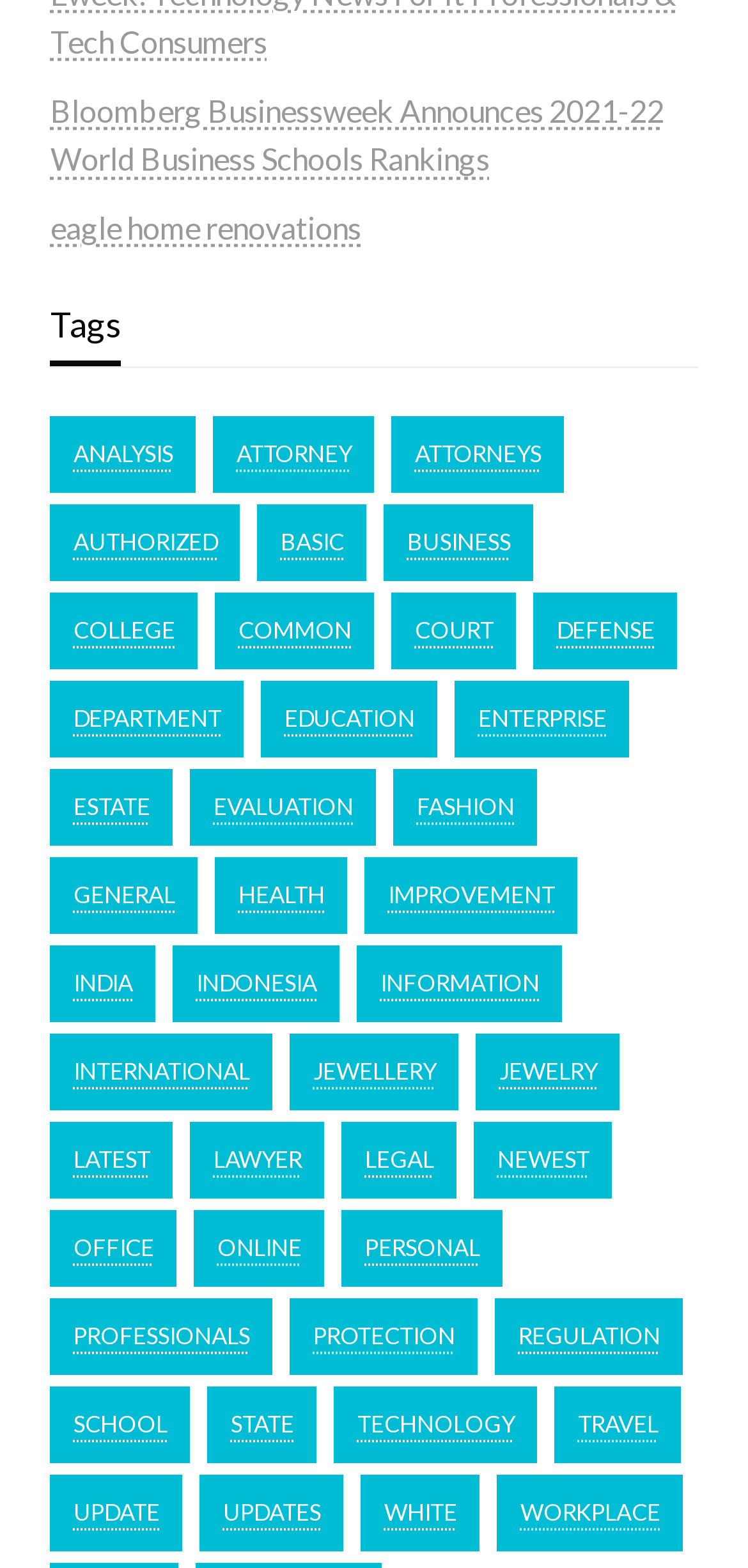How many items are under the 'attorney' tag?
Please craft a detailed and exhaustive response to the question.

I found the link element with the text 'attorney' and its corresponding StaticText element, which has the text 'ATTORNEY'. Then, I looked at the link element's description, which indicates that it has 101 items.